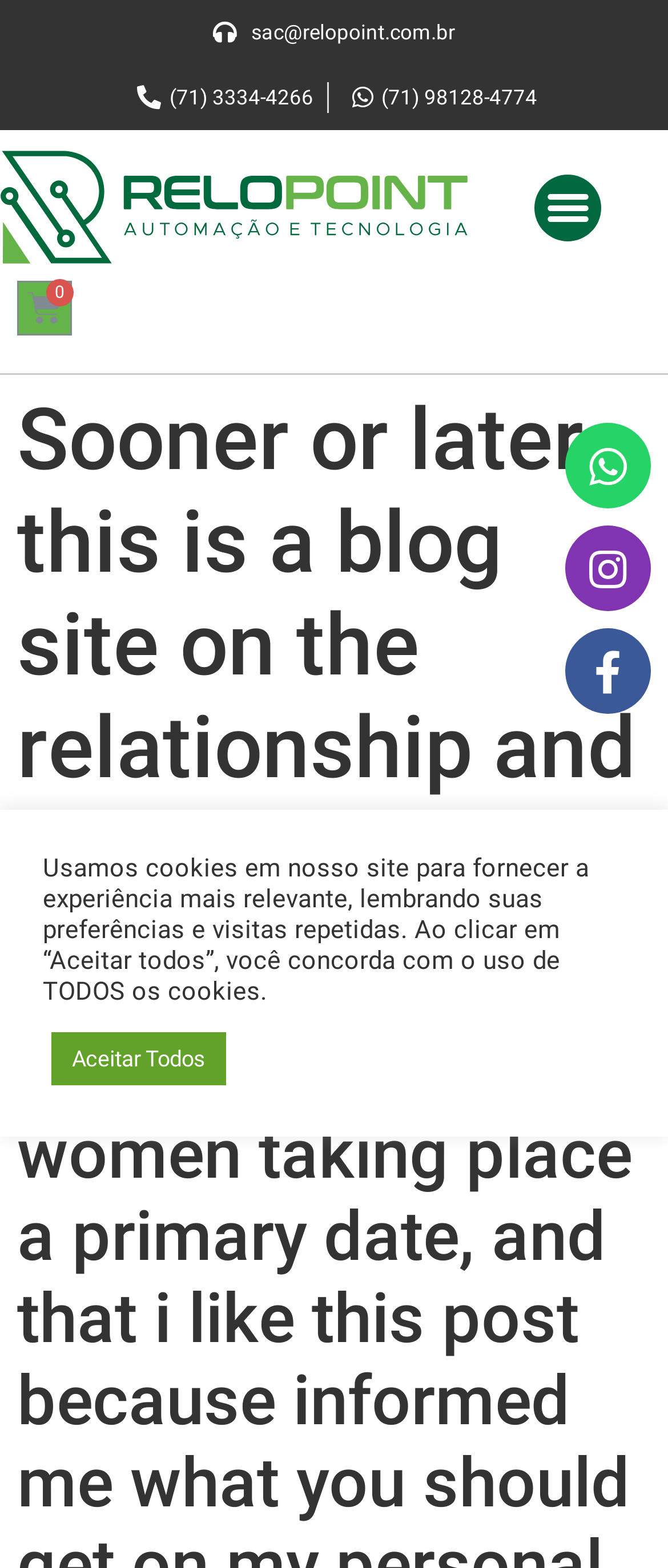Identify the bounding box coordinates of the clickable region necessary to fulfill the following instruction: "Chat on Whatsapp". The bounding box coordinates should be four float numbers between 0 and 1, i.e., [left, top, right, bottom].

[0.846, 0.27, 0.974, 0.324]